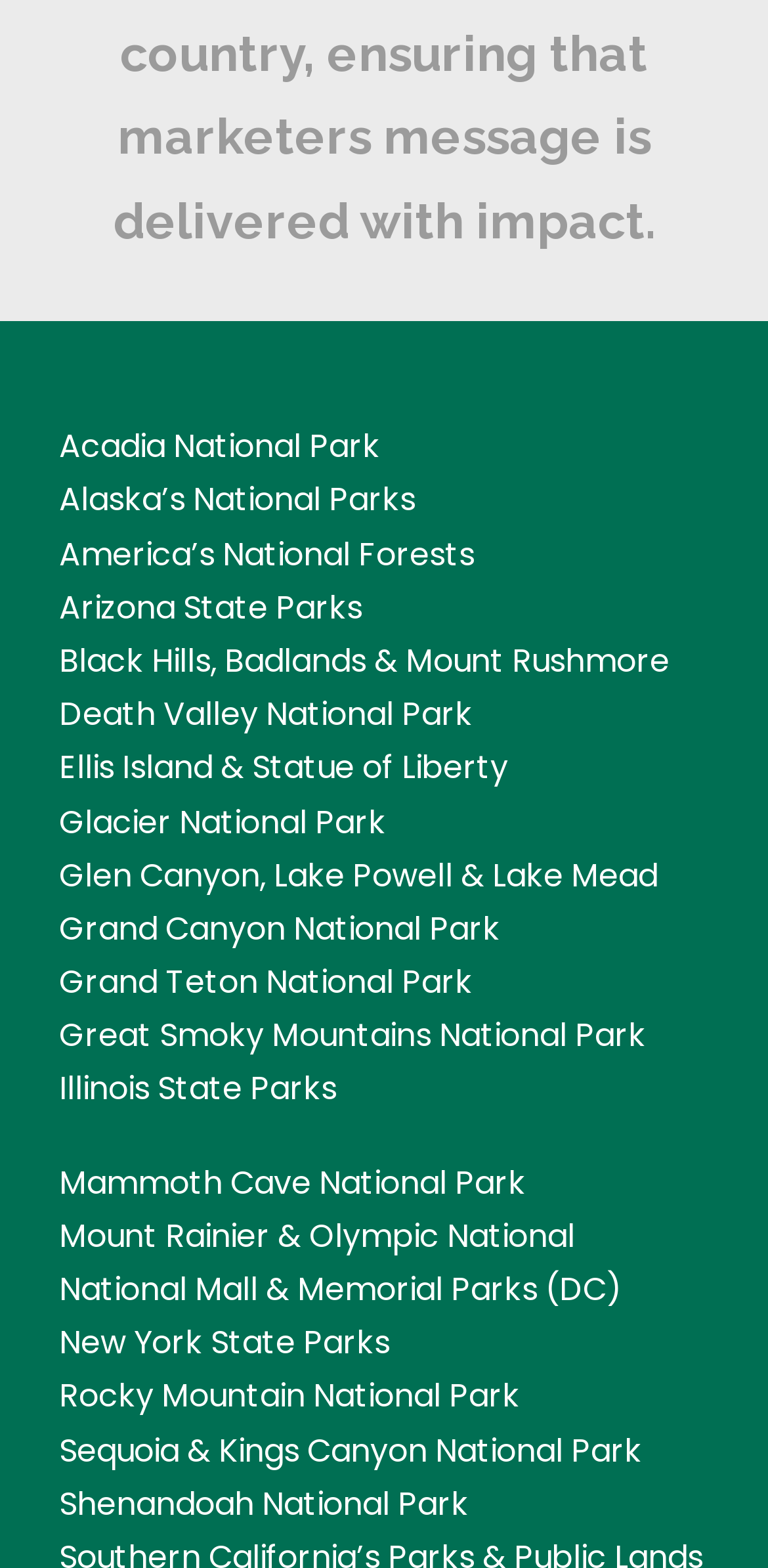Can you determine the bounding box coordinates of the area that needs to be clicked to fulfill the following instruction: "discover Arizona State Parks"?

[0.077, 0.373, 0.472, 0.402]